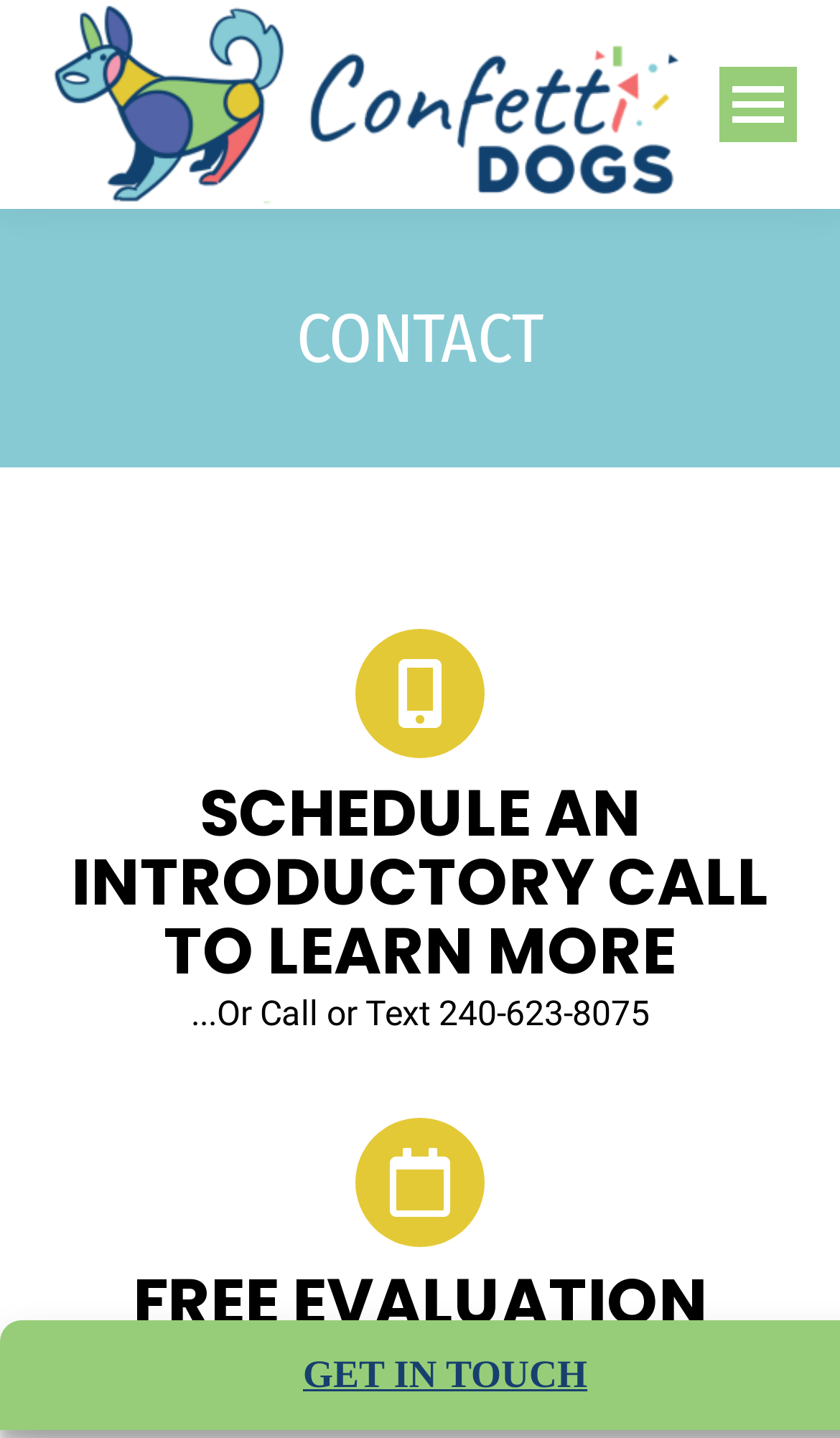What is the purpose of the 'FREE EVALUATION' section?
Using the details from the image, give an elaborate explanation to answer the question.

The 'FREE EVALUATION' section is likely used to book a free in-home evaluation, as indicated by the StaticText element 'Book a FREE In-Home Evaluation' which is located below the heading 'FREE EVALUATION'.